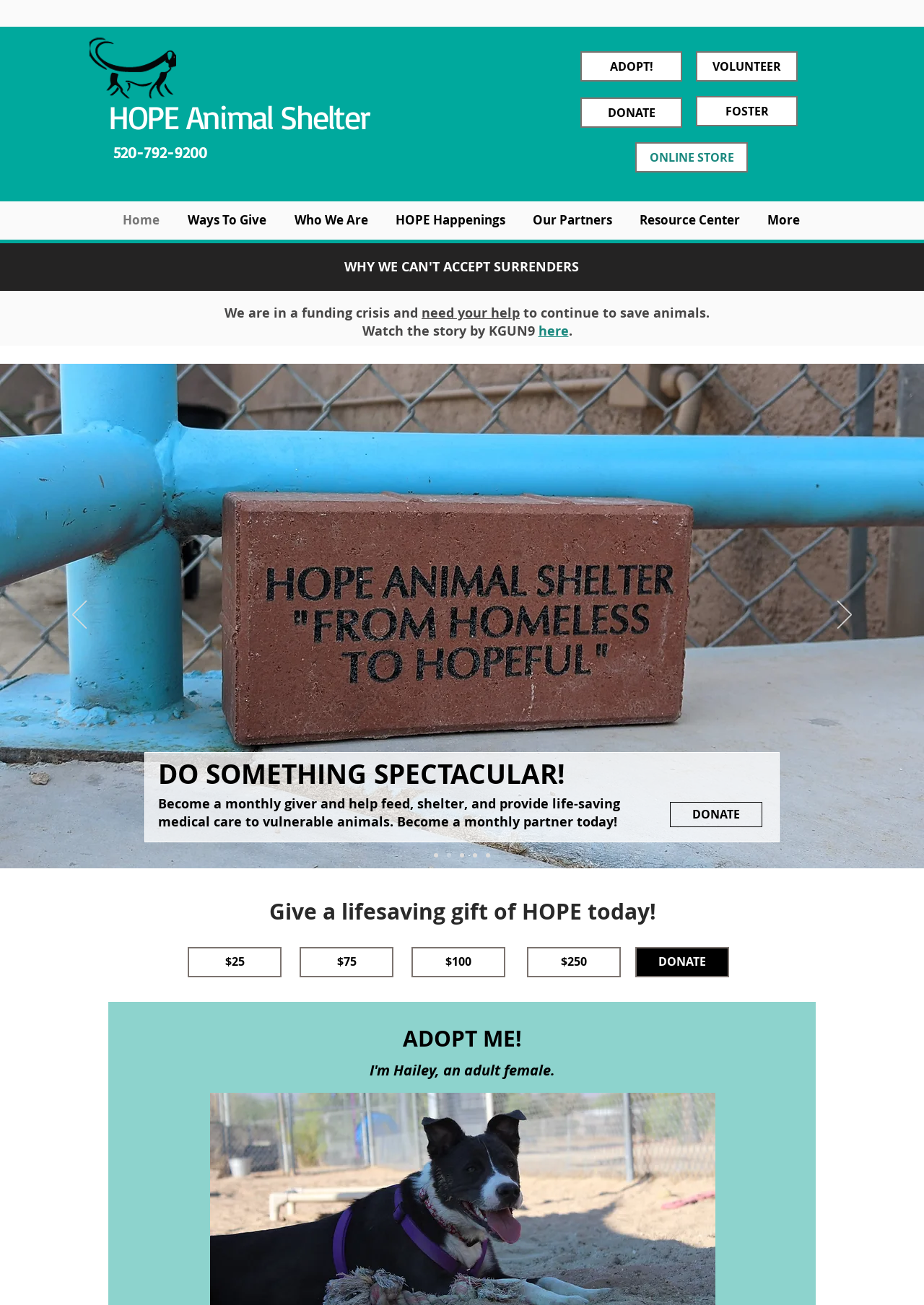Please identify the bounding box coordinates of the area that needs to be clicked to fulfill the following instruction: "Click the FOSTER link."

[0.753, 0.074, 0.863, 0.097]